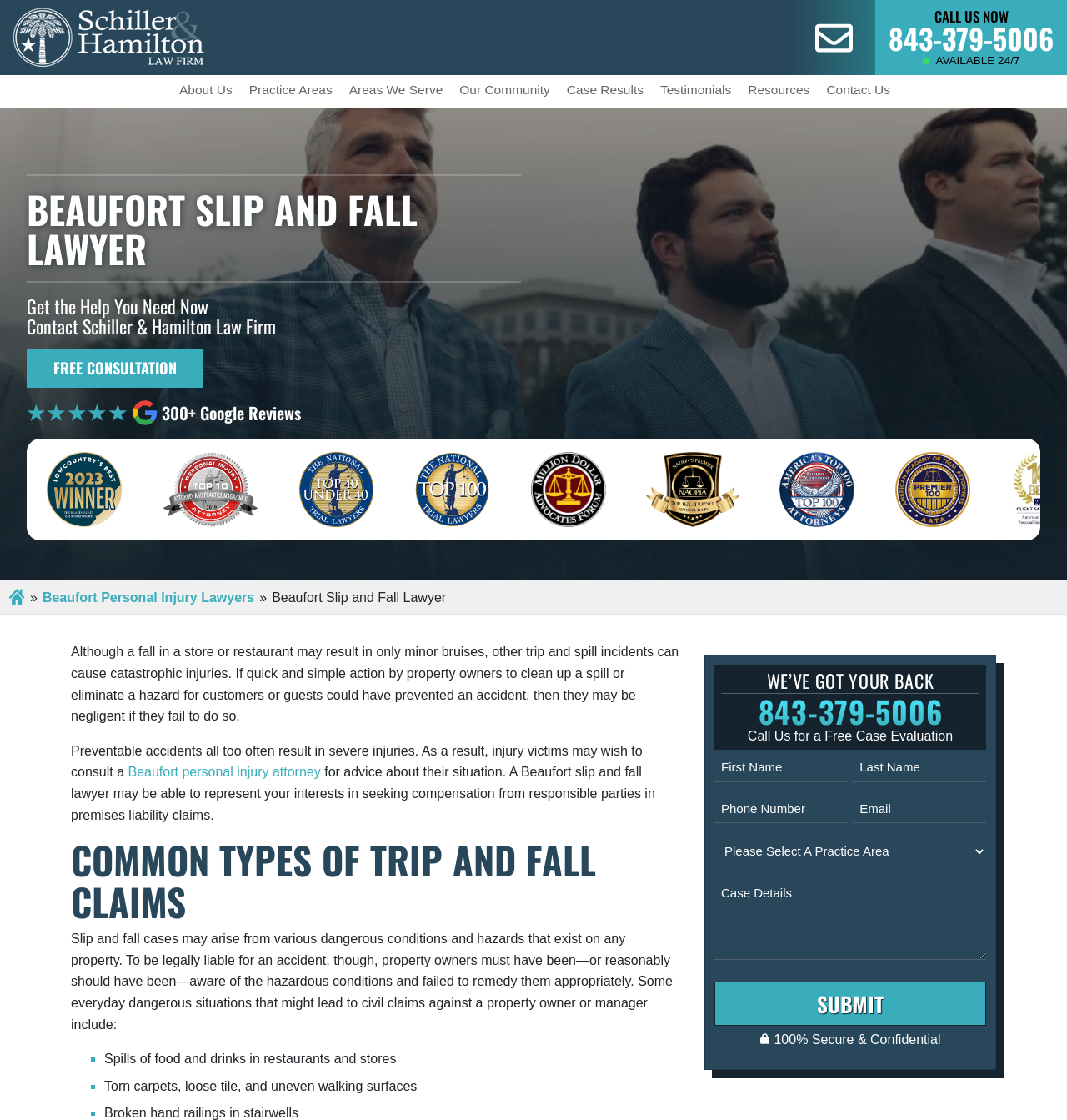Determine the bounding box coordinates of the area to click in order to meet this instruction: "Click the 'SUBMIT' button".

[0.67, 0.876, 0.924, 0.916]